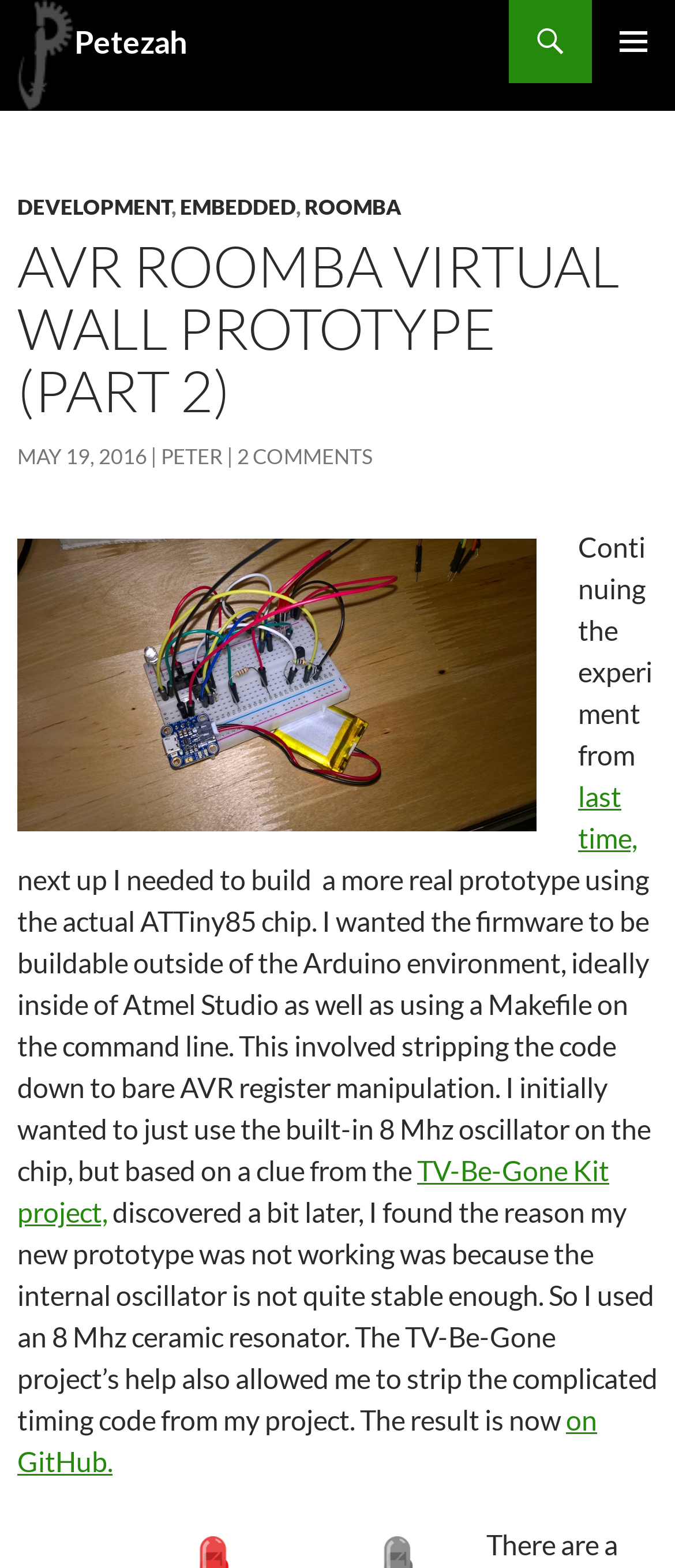Identify the bounding box coordinates for the UI element mentioned here: "Embedded". Provide the coordinates as four float values between 0 and 1, i.e., [left, top, right, bottom].

[0.267, 0.124, 0.438, 0.14]